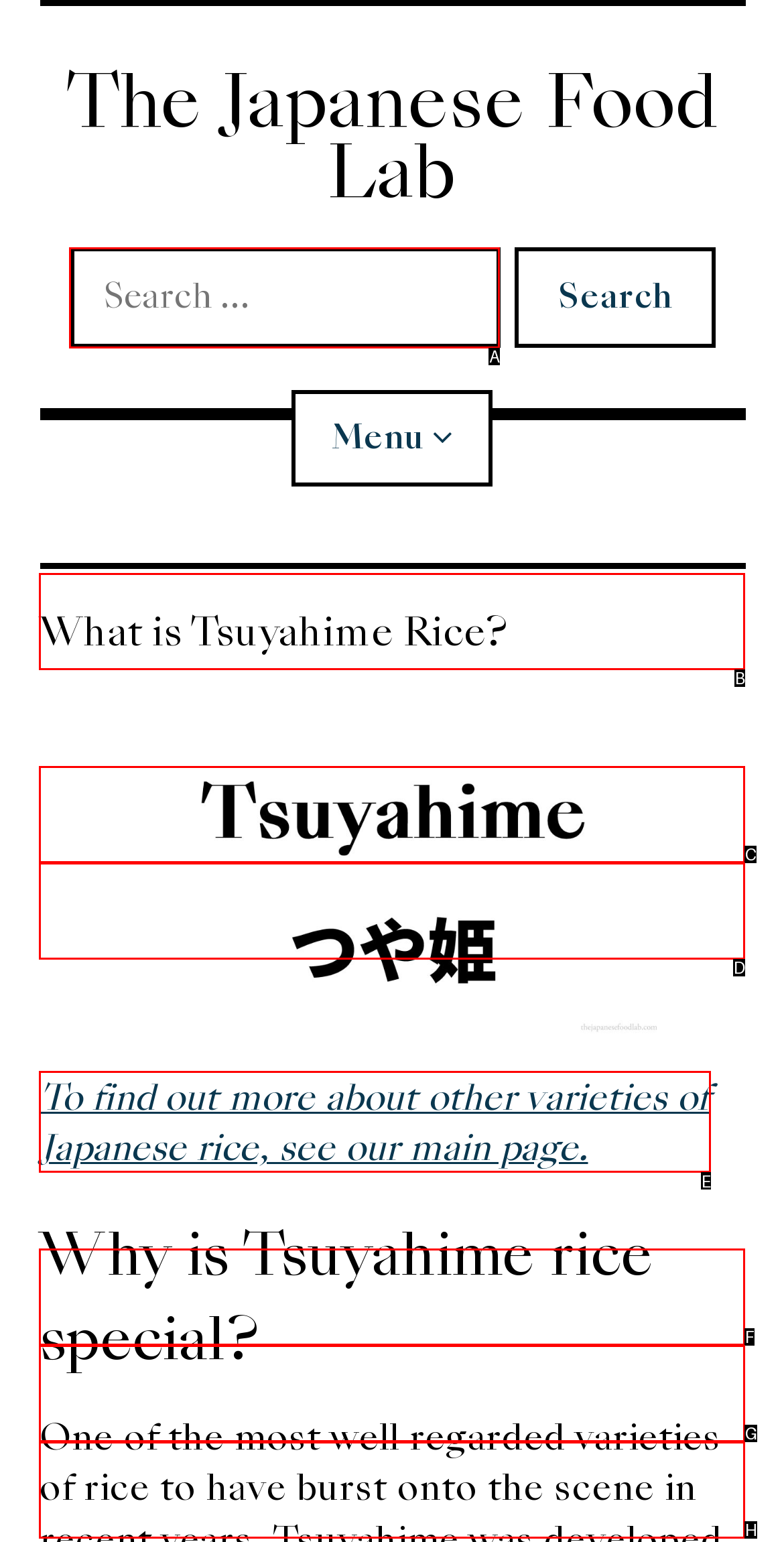Based on the description: Aging Fish
Select the letter of the corresponding UI element from the choices provided.

G